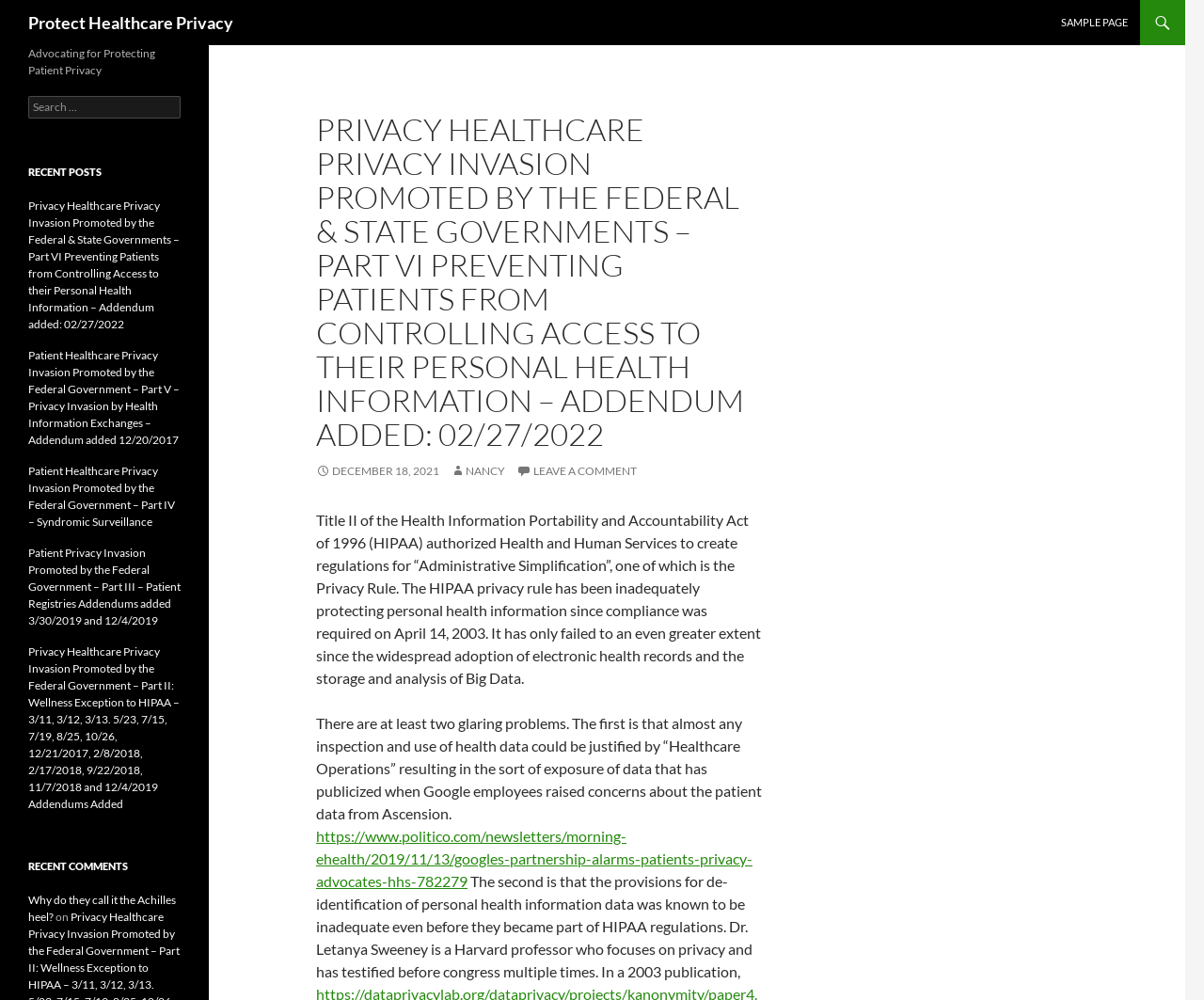Determine the bounding box coordinates of the clickable element necessary to fulfill the instruction: "Click the 'Protect Healthcare Privacy' link". Provide the coordinates as four float numbers within the 0 to 1 range, i.e., [left, top, right, bottom].

[0.023, 0.0, 0.194, 0.045]